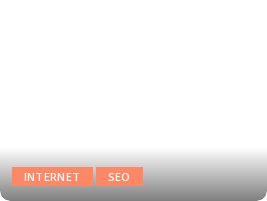Answer the question below using just one word or a short phrase: 
What is the color of the buttons?

Orange